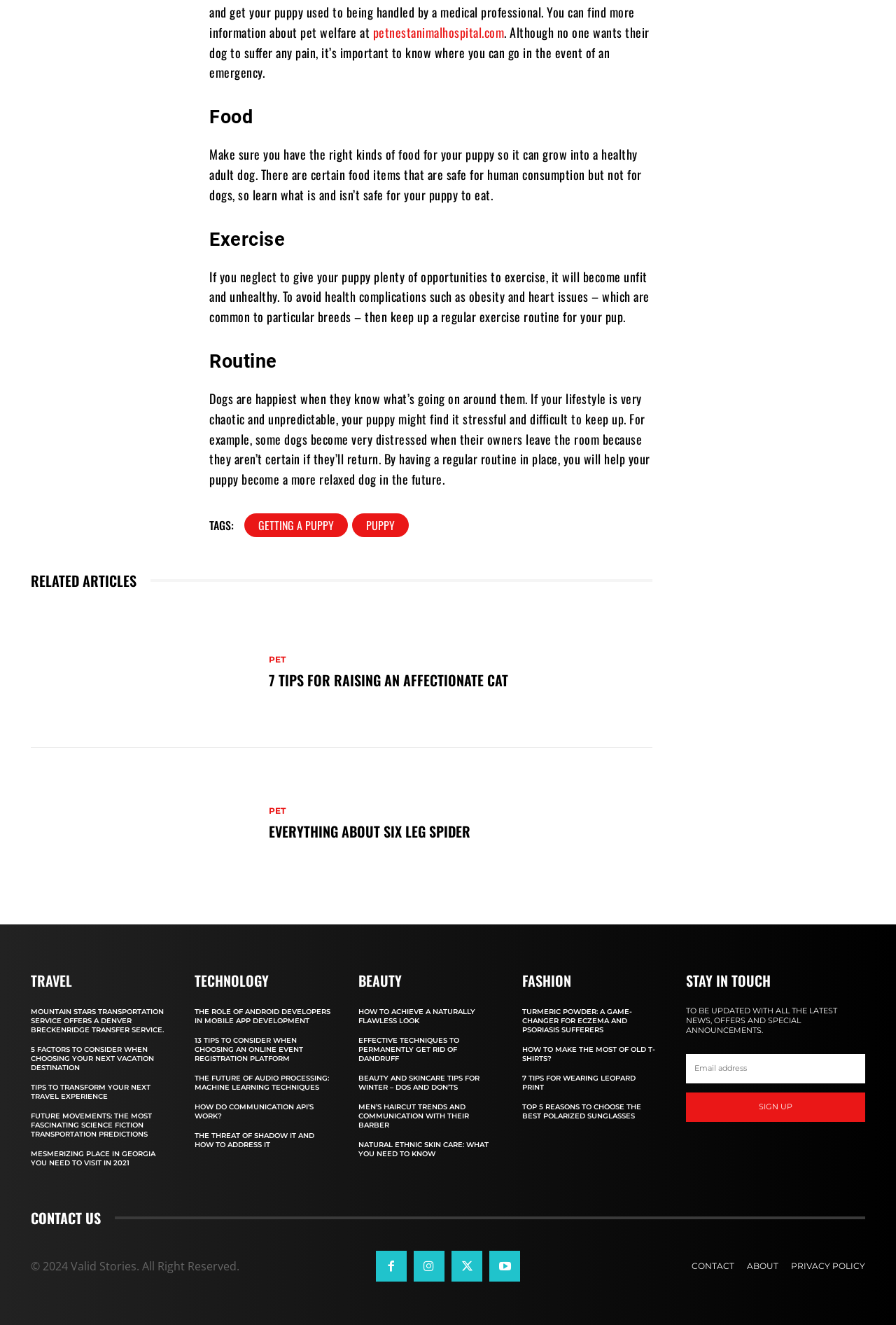Locate the bounding box coordinates of the element to click to perform the following action: 'click the 'SIGN UP' button'. The coordinates should be given as four float values between 0 and 1, in the form of [left, top, right, bottom].

[0.766, 0.824, 0.966, 0.846]